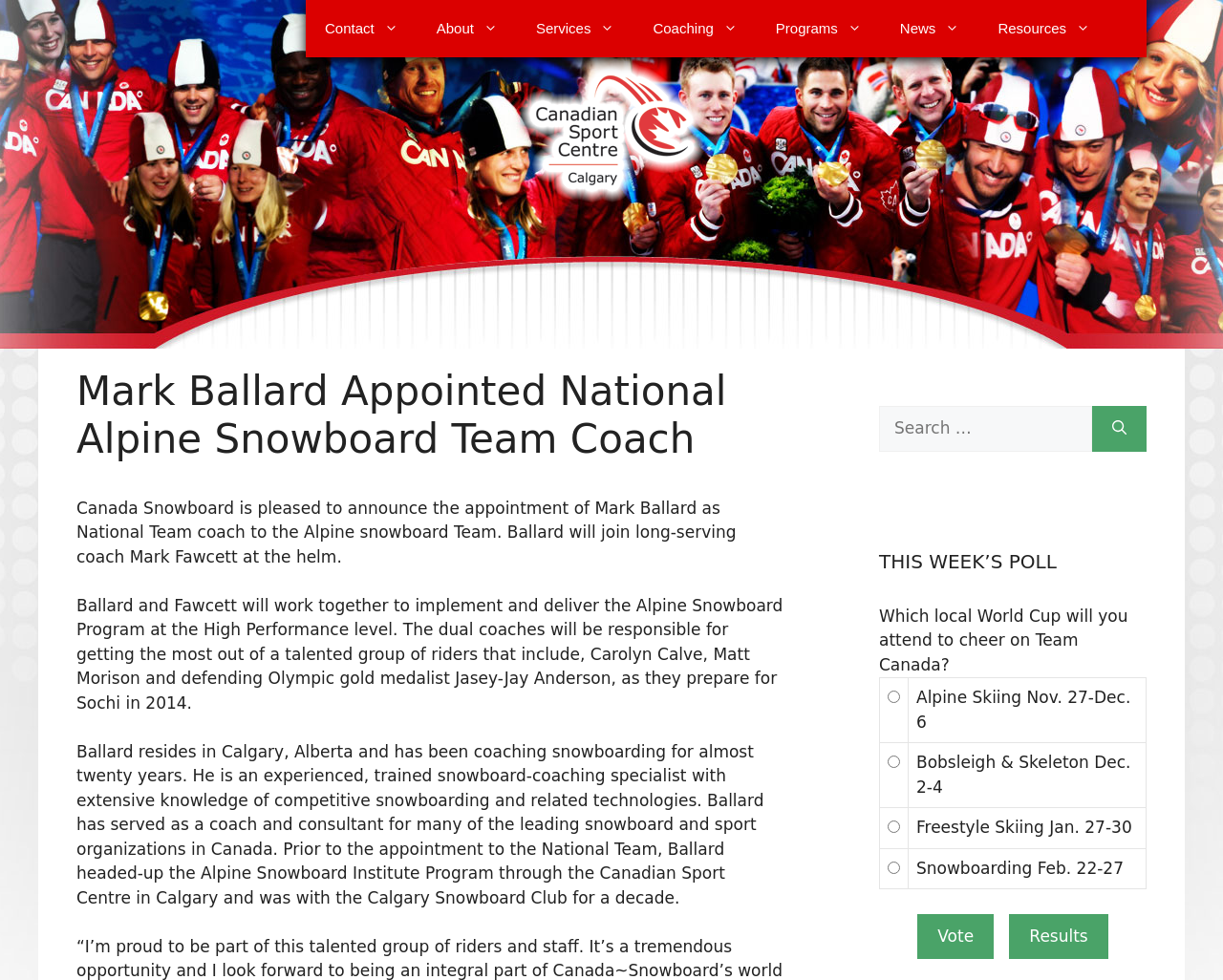Please specify the bounding box coordinates of the clickable region to carry out the following instruction: "Search for something". The coordinates should be four float numbers between 0 and 1, in the format [left, top, right, bottom].

[0.719, 0.414, 0.893, 0.461]